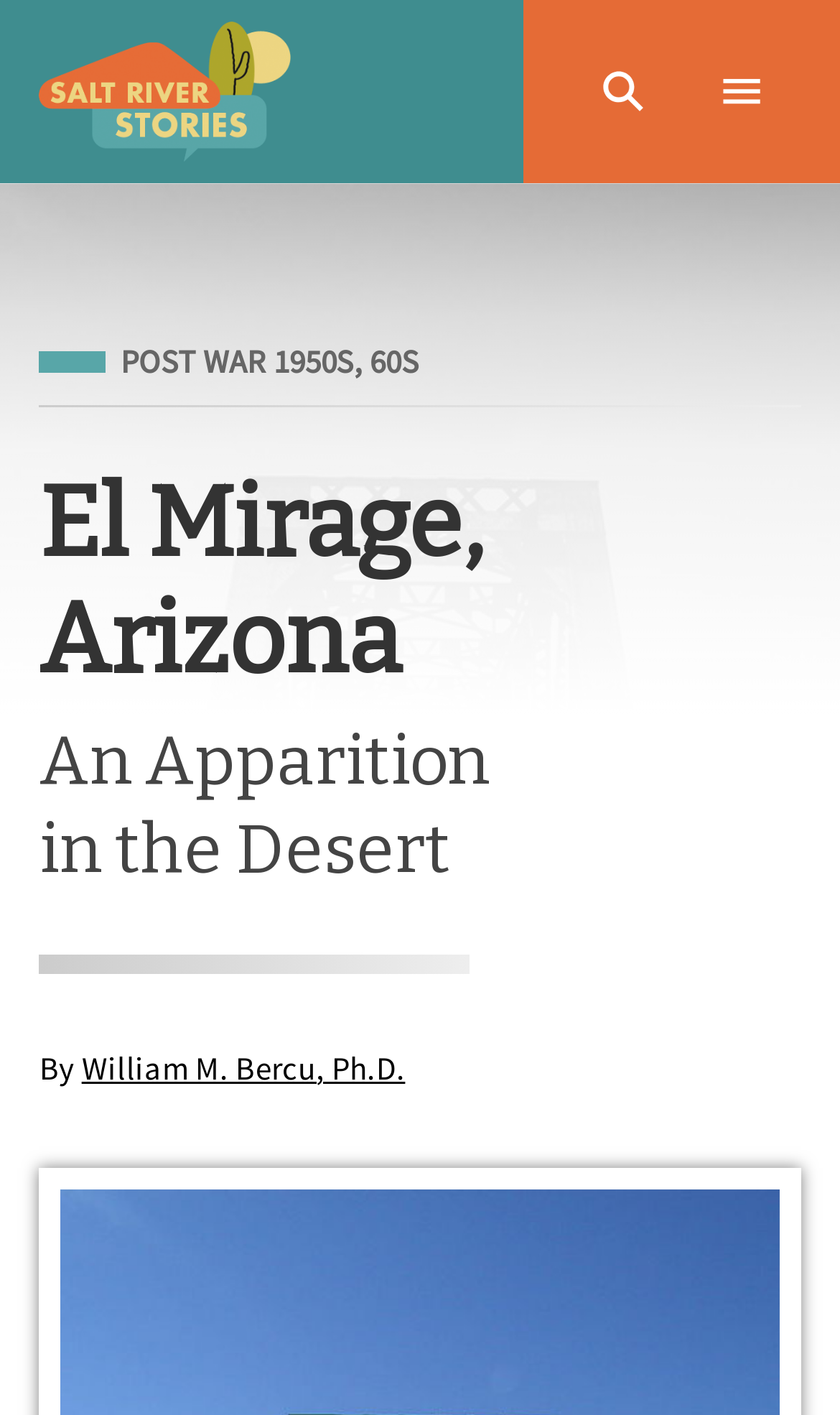Who is the author of the article?
Based on the image content, provide your answer in one word or a short phrase.

William M. Bercu, Ph.D.